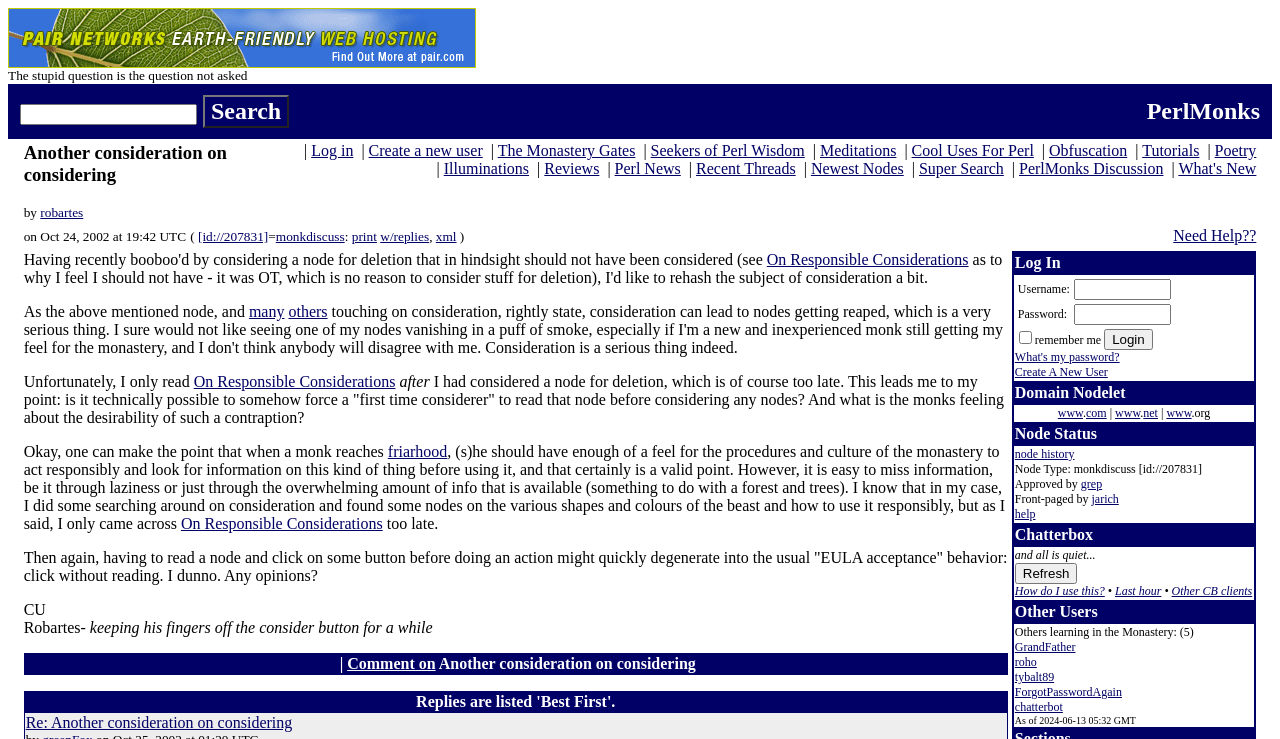Specify the bounding box coordinates of the element's area that should be clicked to execute the given instruction: "Create a new user". The coordinates should be four float numbers between 0 and 1, i.e., [left, top, right, bottom].

[0.288, 0.192, 0.377, 0.215]